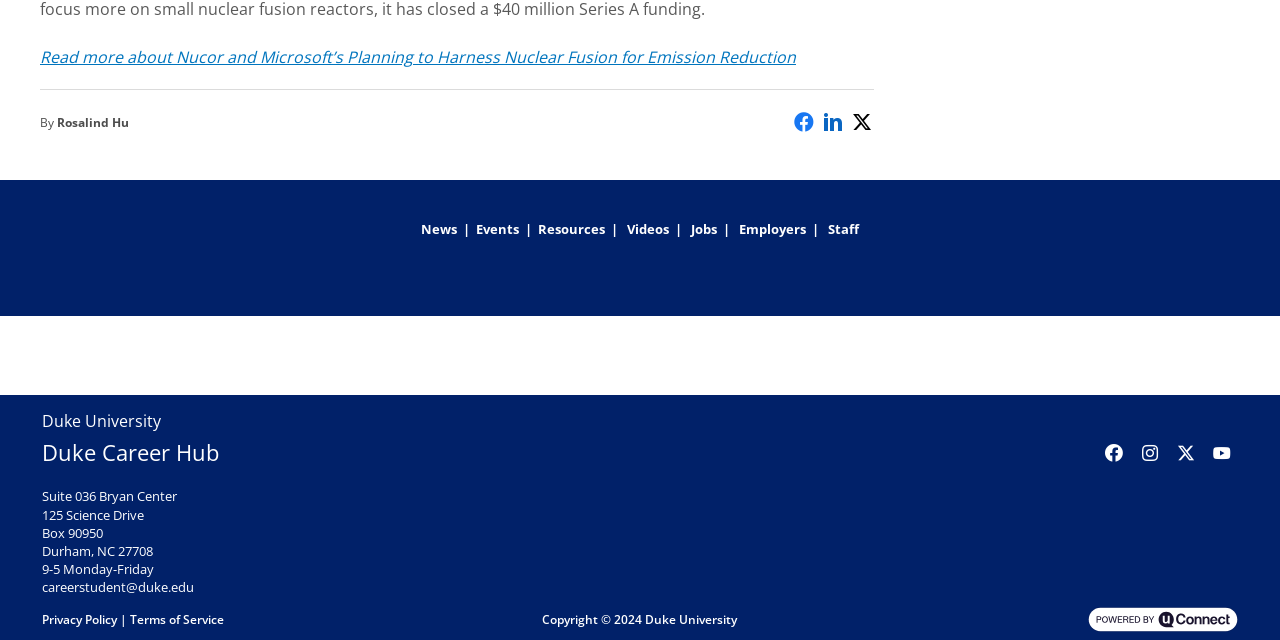Given the element description Employers, predict the bounding box coordinates for the UI element in the webpage screenshot. The format should be (top-left x, top-left y, bottom-right x, bottom-right y), and the values should be between 0 and 1.

[0.577, 0.344, 0.63, 0.372]